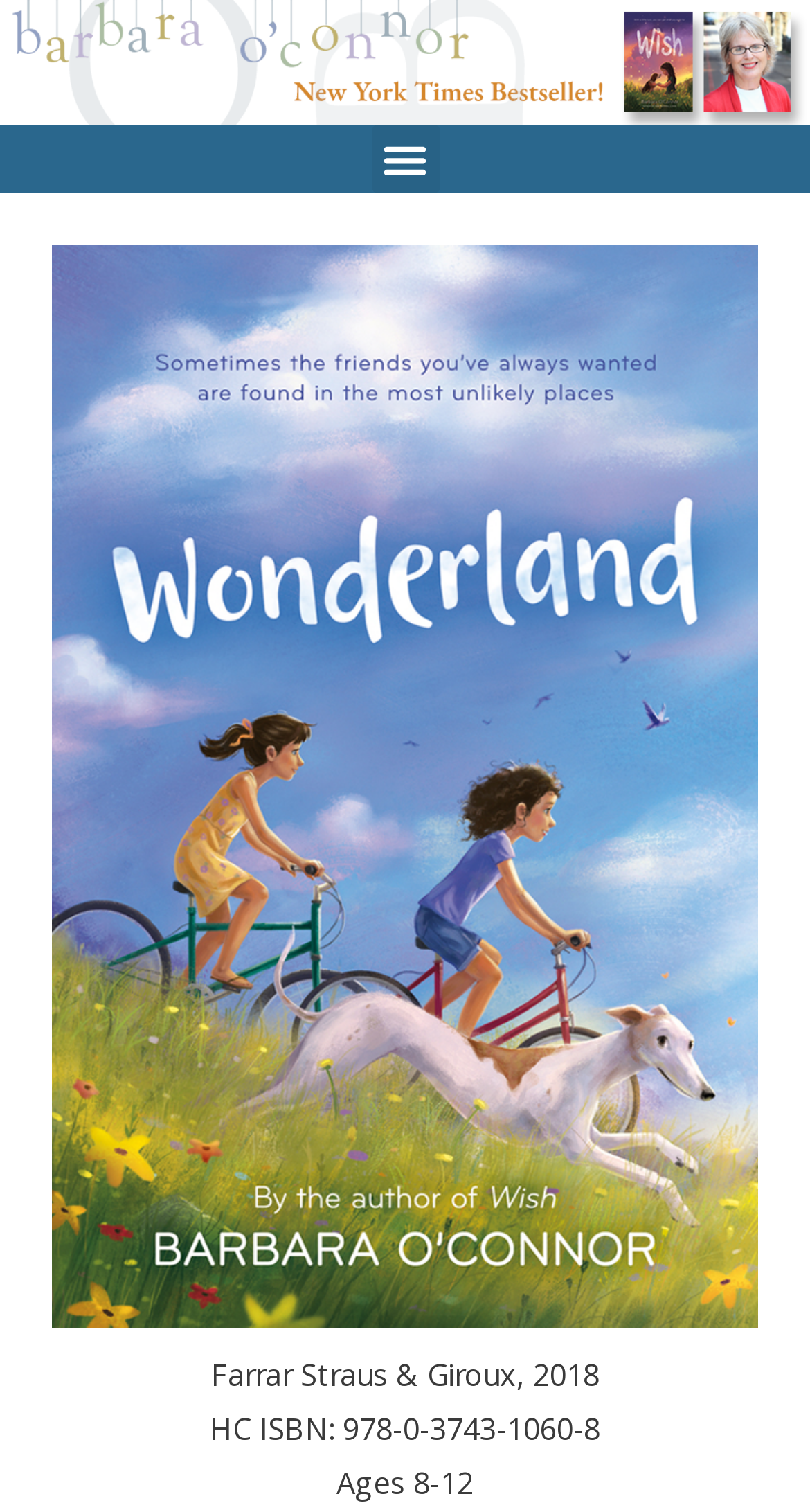What is the publisher of the book?
From the image, provide a succinct answer in one word or a short phrase.

Farrar Straus & Giroux